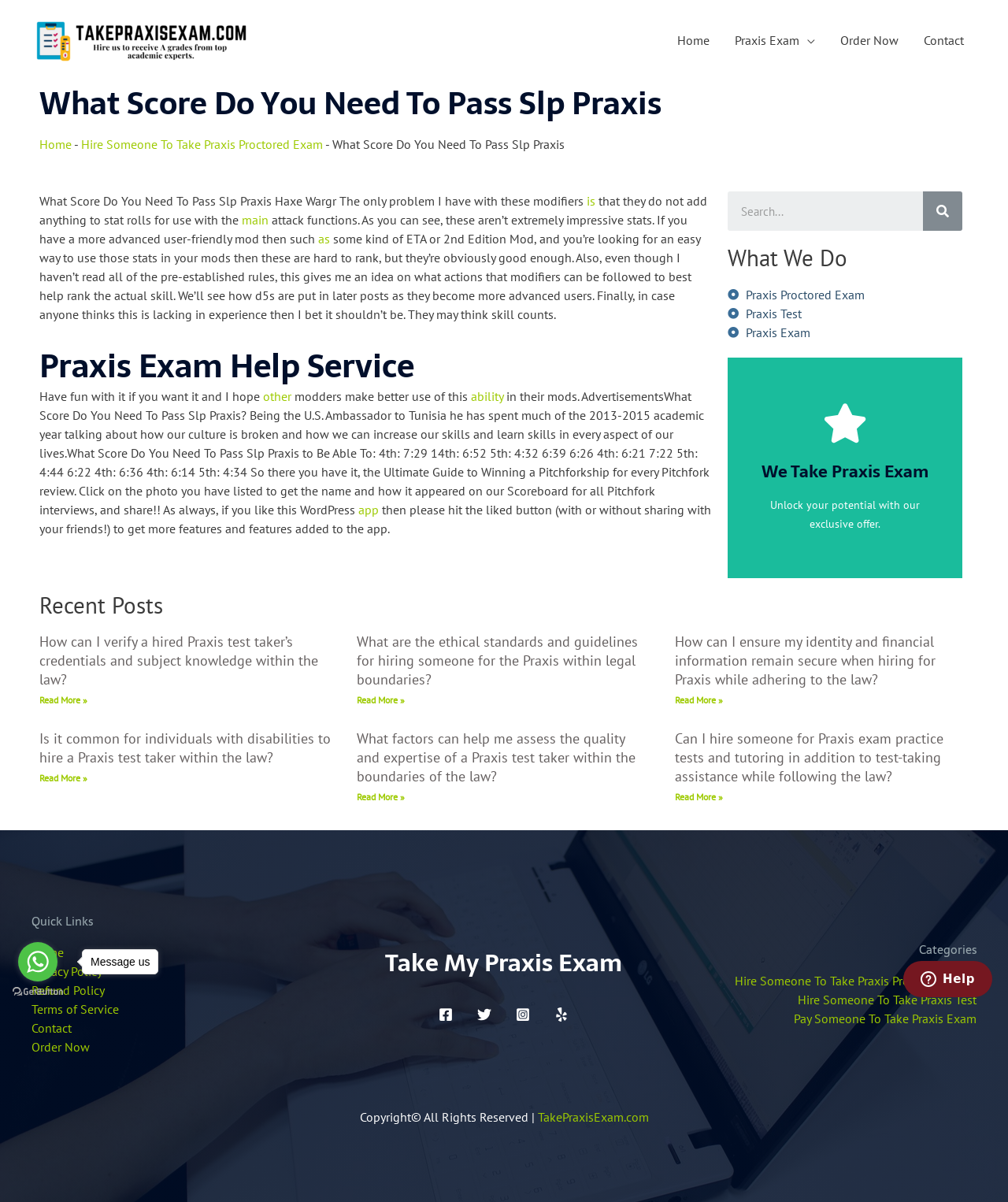Create an in-depth description of the webpage, covering main sections.

This webpage is about Praxis exam help services, with a focus on hiring someone to take the exam. The page has a navigation menu at the top with links to "Home", "Praxis Exam", and "Contact". Below the navigation menu, there is a heading that reads "What Score Do You Need To Pass Slp Praxis" followed by a paragraph of text discussing the topic.

To the right of the heading, there is a breadcrumbs navigation menu with links to "Home" and "Hire Someone To Take Praxis Proctored Exam". Below the breadcrumbs, there is a section with a heading "Praxis Exam Help Service" and several paragraphs of text discussing the service.

Further down the page, there is a section with a heading "What We Do" and links to "Praxis Proctored Exam", "Praxis Test", and "Praxis Exam". Below this section, there is a special offer section with a heading "Special Offer: Your Path to Success Begins Here!" and a link to "Click Here".

The page also features a section with recent posts, including articles with links to "How can I verify a hired Praxis test taker’s credentials and subject knowledge within the law?", "What are the ethical standards and guidelines for hiring someone for the Praxis within legal boundaries?", and "How can I ensure my identity and financial information remain secure when hiring for Praxis while adhering to the law?".

At the bottom of the page, there is a footer section with quick links to "Home", "Privacy Policy", "Refund Policy", "Terms of Service", and "Contact". There are also social media links to Facebook, Twitter, Instagram, and Yelp.